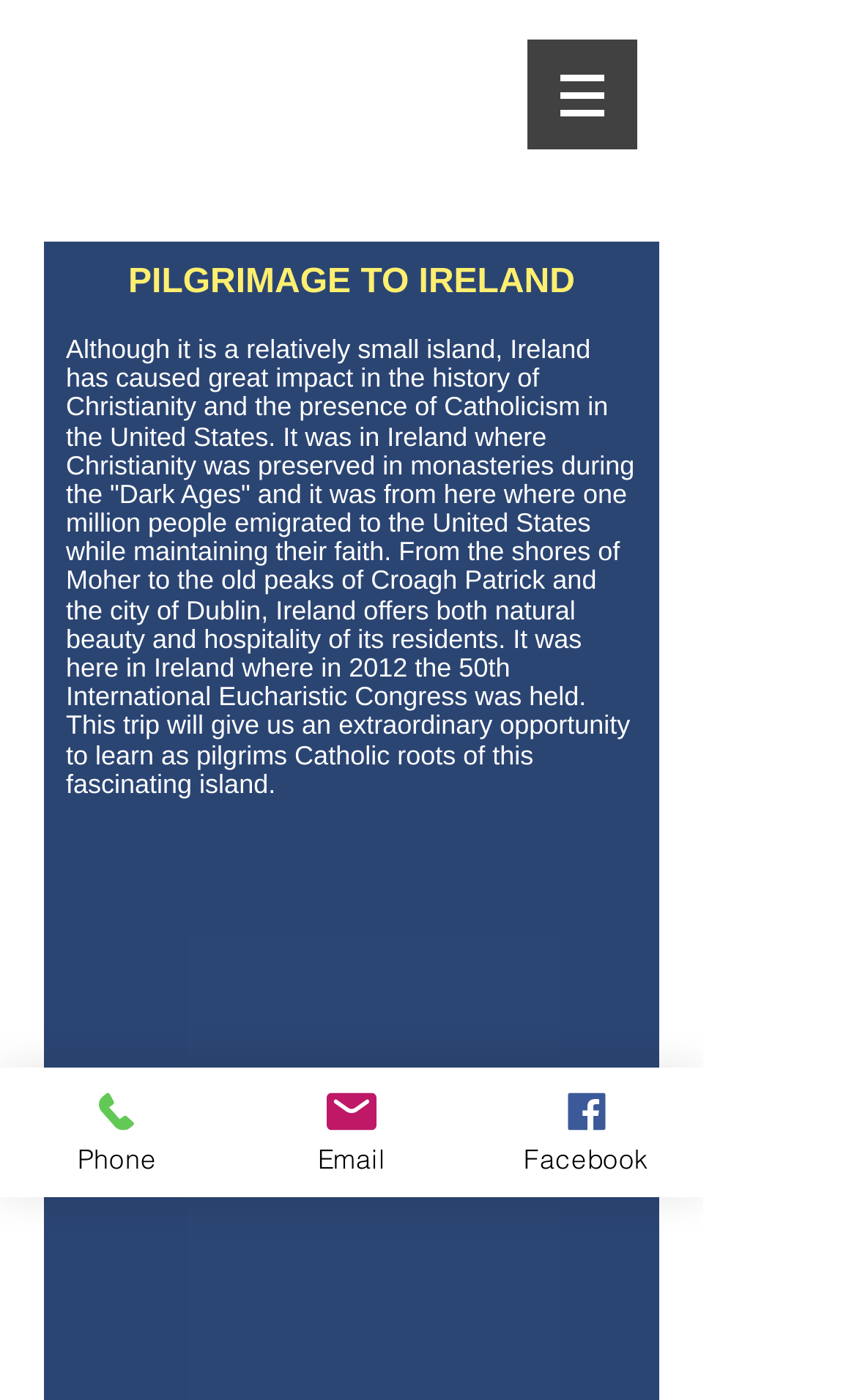How many days are described in the itinerary?
Based on the image, respond with a single word or phrase.

3